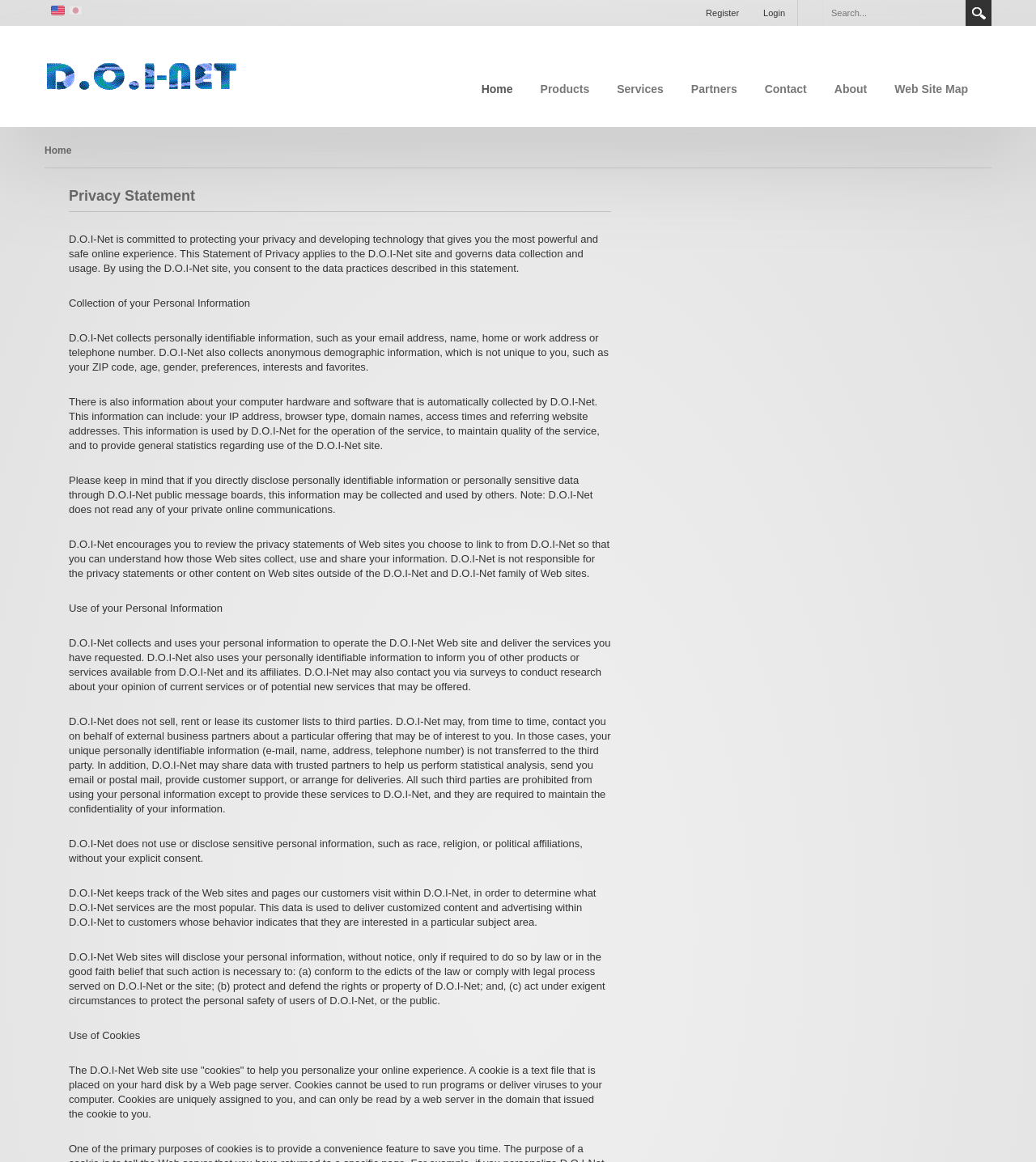Locate the bounding box coordinates of the element I should click to achieve the following instruction: "Go to the Home page".

[0.453, 0.065, 0.507, 0.088]